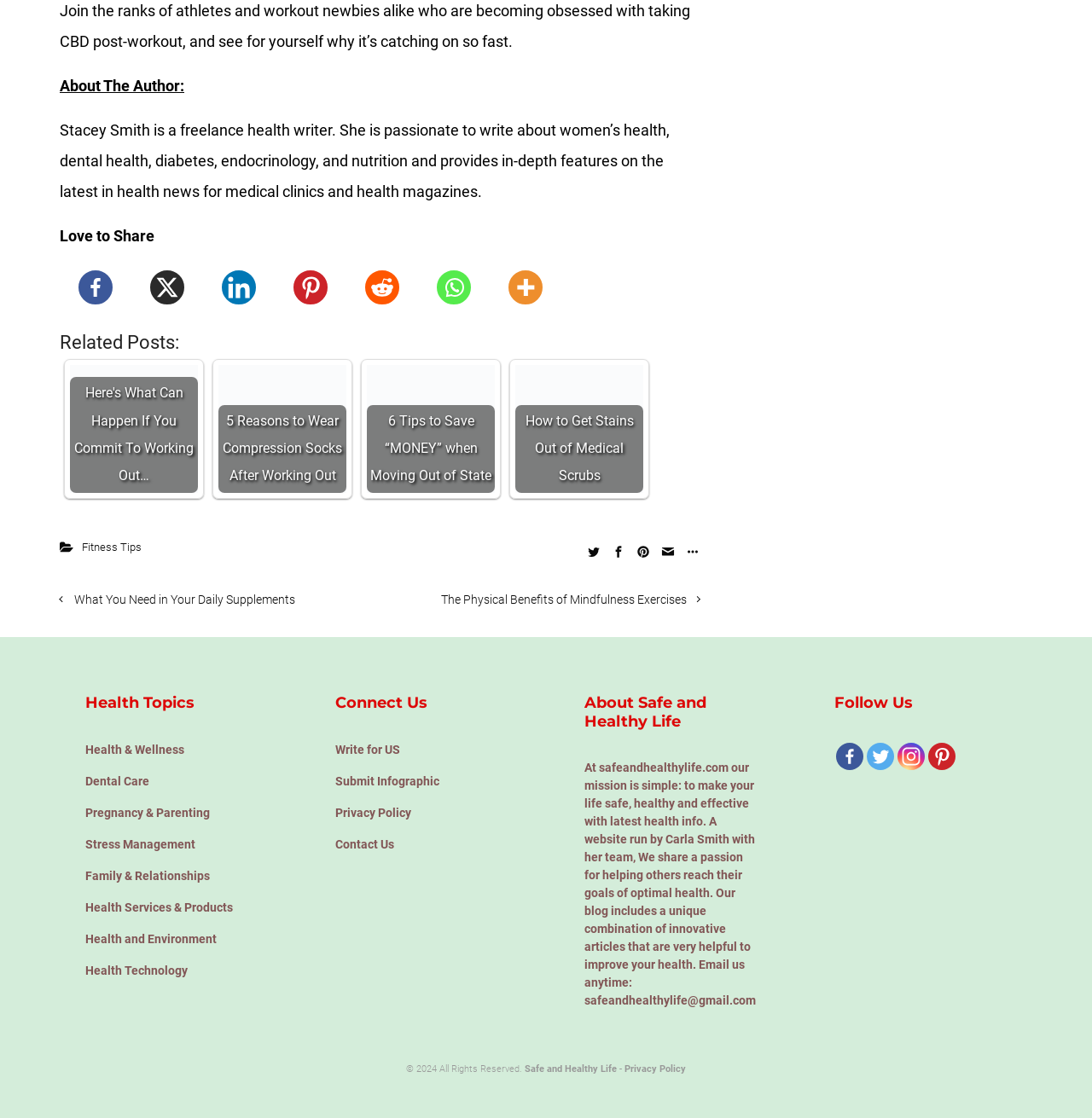Using the element description: "aria-label="Reddit" title="Reddit"", determine the bounding box coordinates for the specified UI element. The coordinates should be four float numbers between 0 and 1, [left, top, right, bottom].

[0.319, 0.227, 0.381, 0.288]